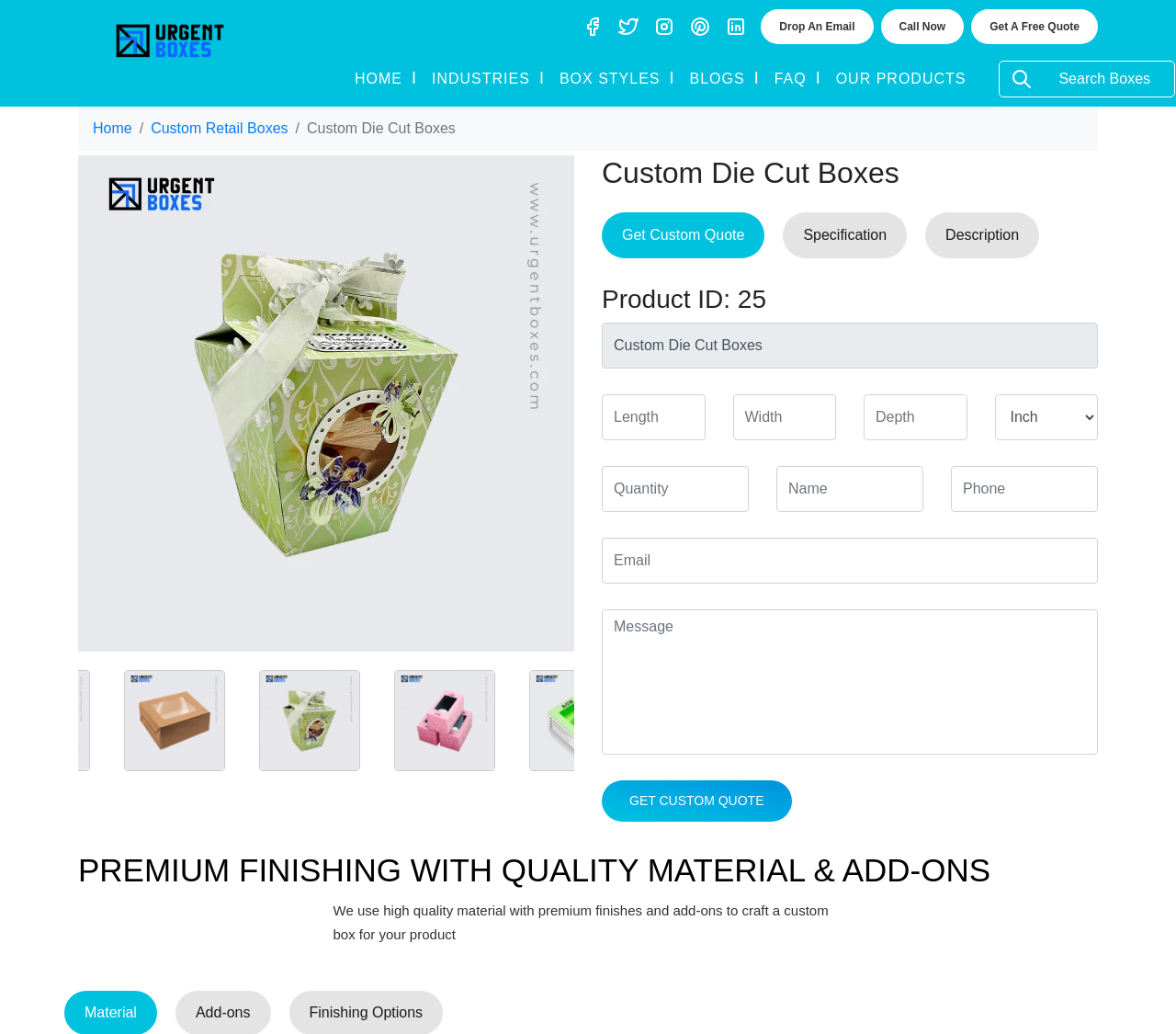Offer an extensive depiction of the webpage and its key elements.

This webpage is about custom die-cut cardboard boxes, emphasizing their eco-friendliness, durability, and versatility. At the top, there is a navigation bar with links to different sections of the website, including "Home", "Industries", "Box Styles", "Blogs", "FAQ", and "Our Products". Below the navigation bar, there is a search box and a breadcrumb navigation showing the current page's path.

The main content area is divided into two sections. On the left, there is an image of custom die-cut boxes, accompanied by a heading and a brief description. On the right, there is a form to get a custom quote, with fields to input length, width, depth, quantity, name, phone, email, and message. The form also includes a combobox and a button to submit the request.

Above the form, there are three tabs: "Get Custom Quote", "Specification", and "Description". The "Get Custom Quote" tab is selected by default, and it displays the form. Below the form, there is a heading and a paragraph of text describing the premium finishing and quality materials used to craft custom boxes.

At the bottom of the page, there are several links, including "Drop An Email", "Call Now", and "Get A Free Quote". There are also social media links and a copyright notice. Throughout the page, there are several images and icons, including a logo and navigation icons.